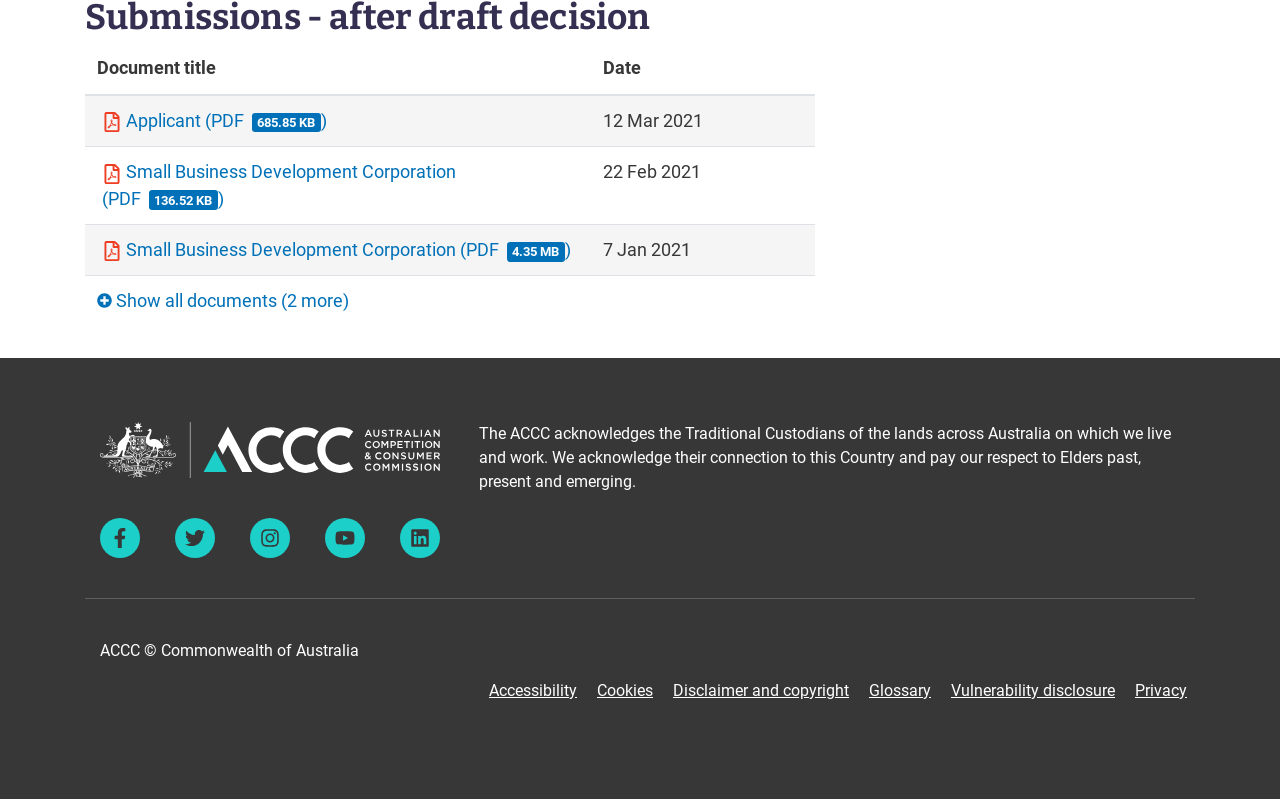What is the organization's acknowledgement about?
Please respond to the question with as much detail as possible.

The organization's acknowledgement can be found at the bottom of the page, in a static text element, which acknowledges the Traditional Custodians of the lands across Australia.